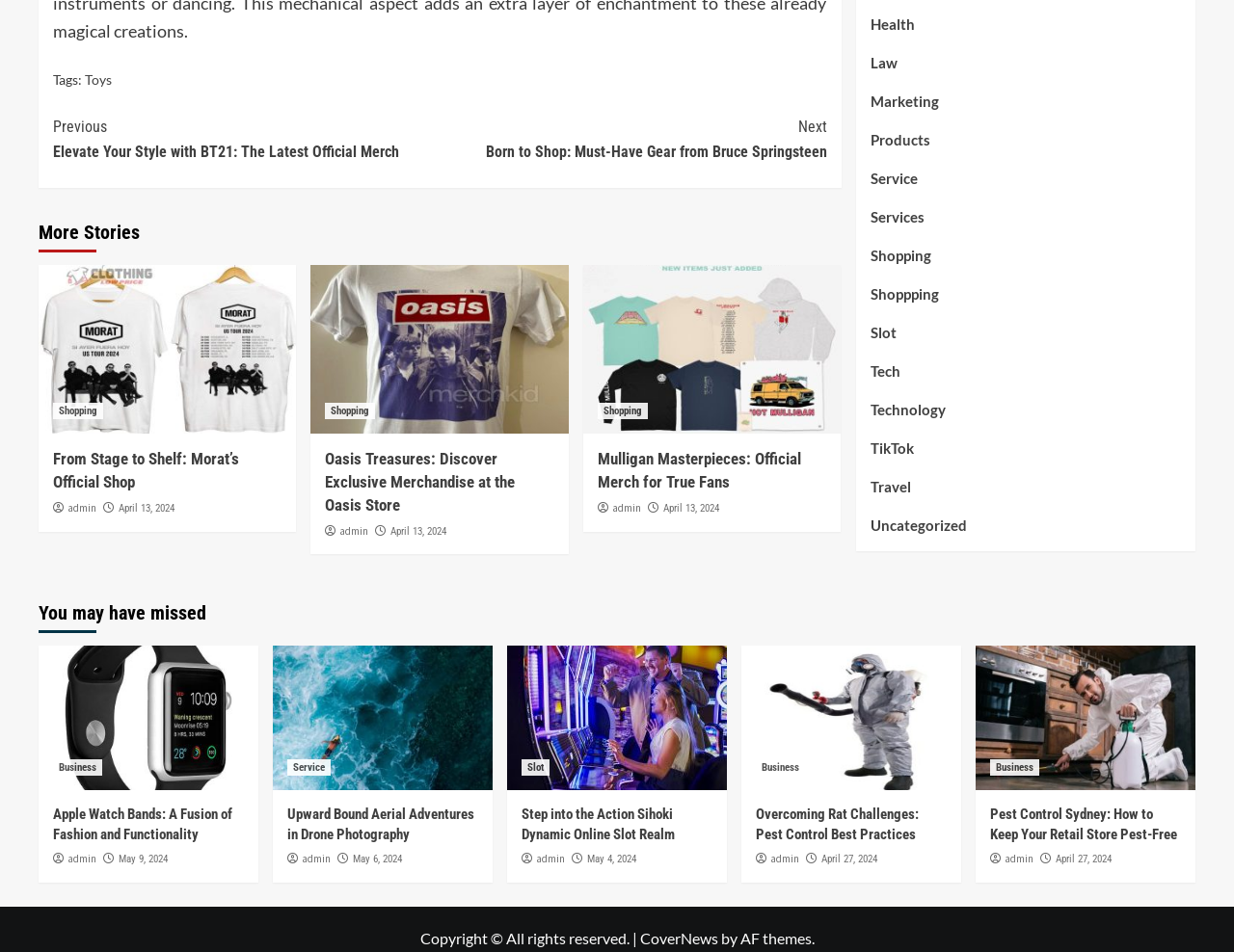How many figures are there in the webpage?
Could you please answer the question thoroughly and with as much detail as possible?

There are six figure elements in the webpage, each containing an image and a link. These figures are arranged in a grid-like structure.